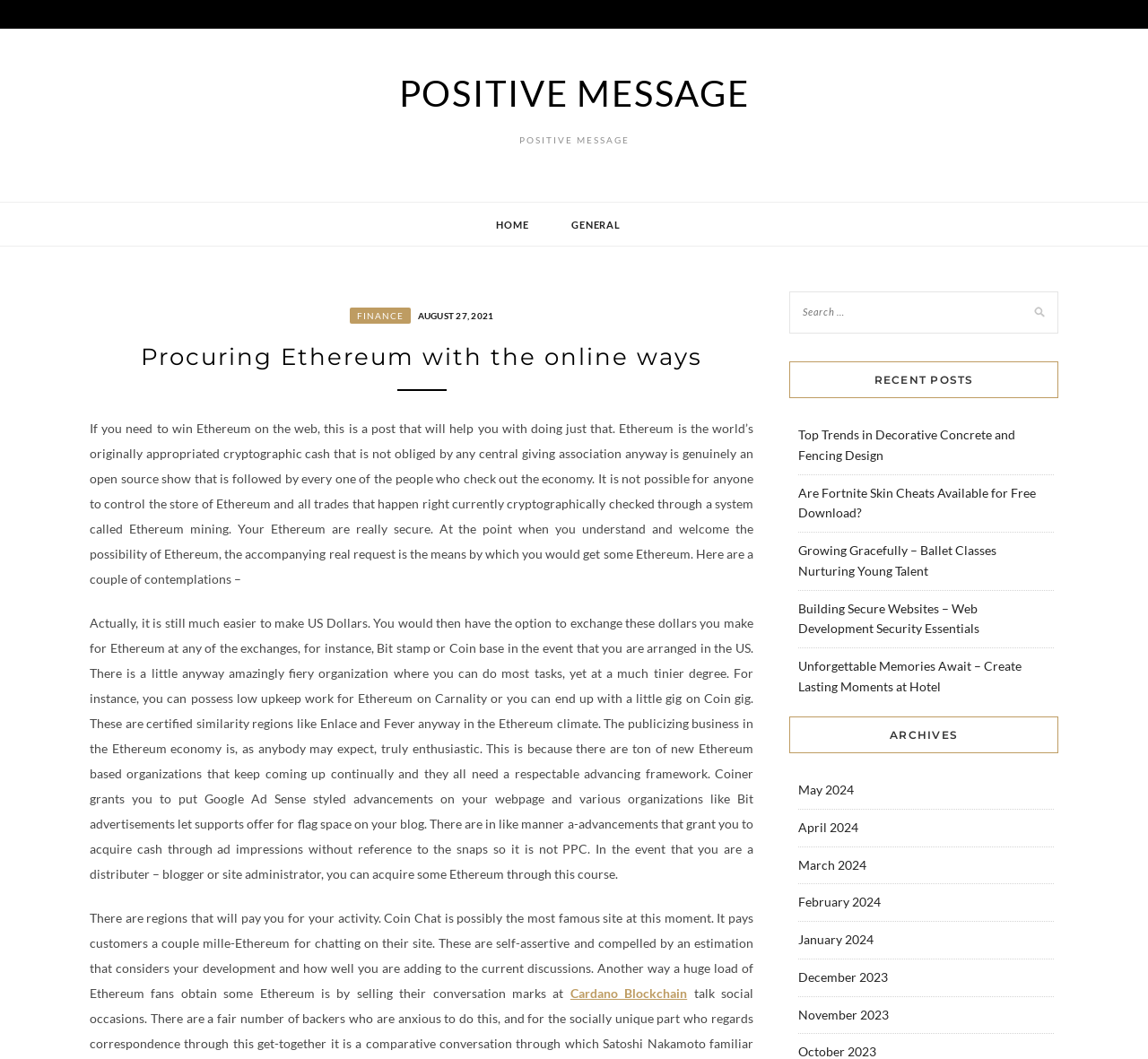Answer the question briefly using a single word or phrase: 
What is the main topic of this webpage?

Procuring Ethereum